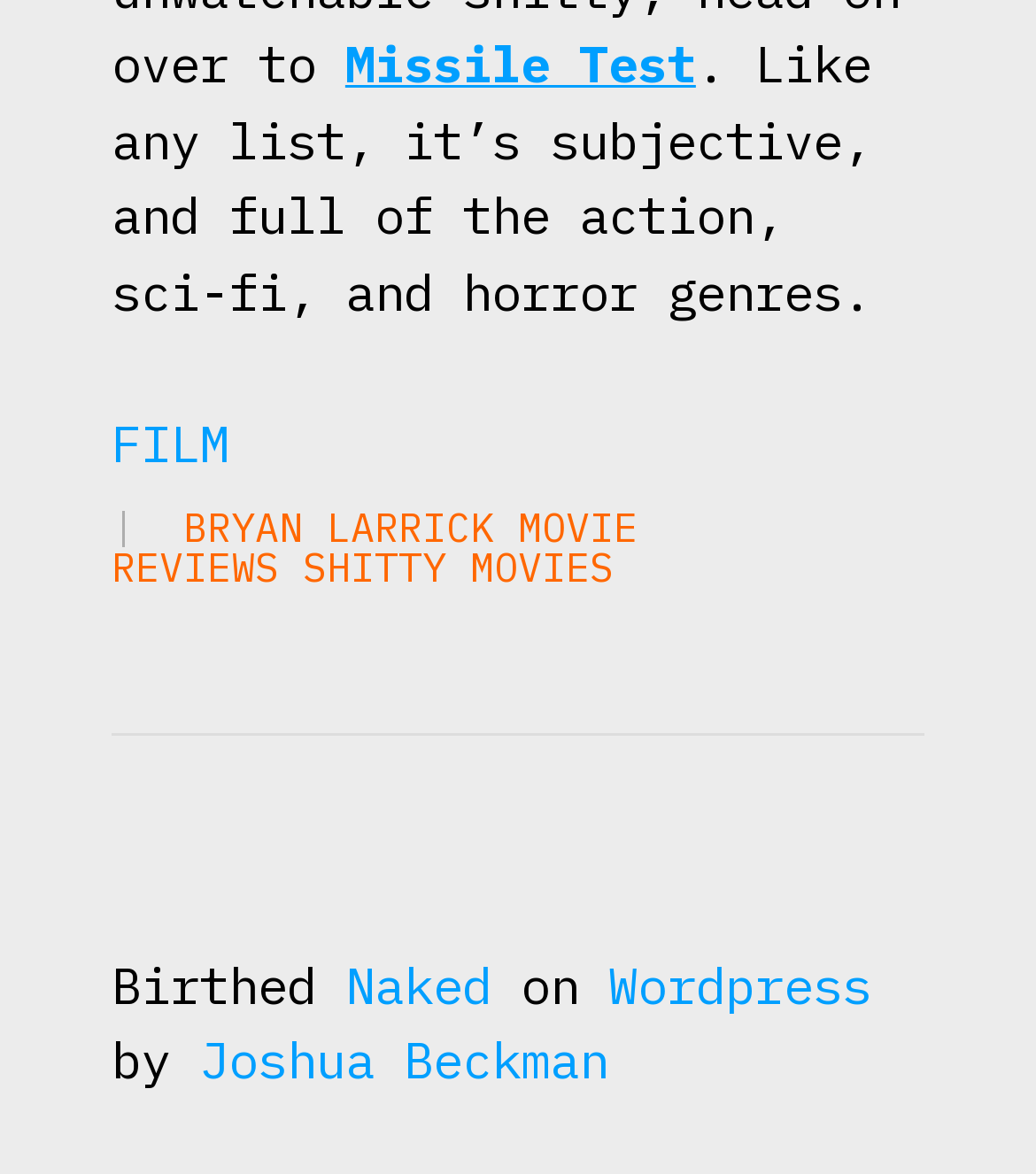Predict the bounding box for the UI component with the following description: "Bryan Larrick".

[0.177, 0.428, 0.477, 0.471]